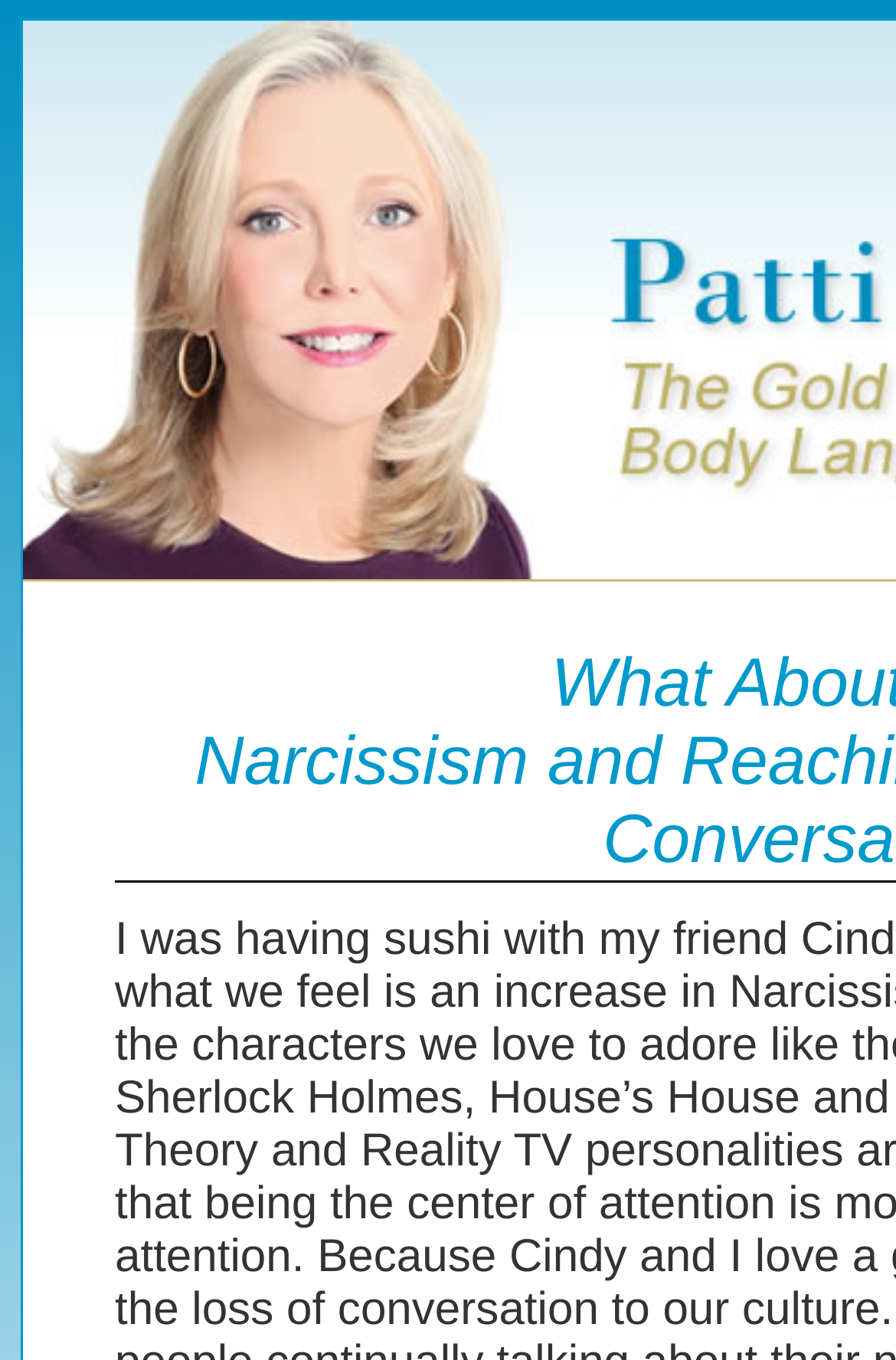Please extract the primary headline from the webpage.

What About Me?
Narcissism and Reaching Out for a Real Conversation